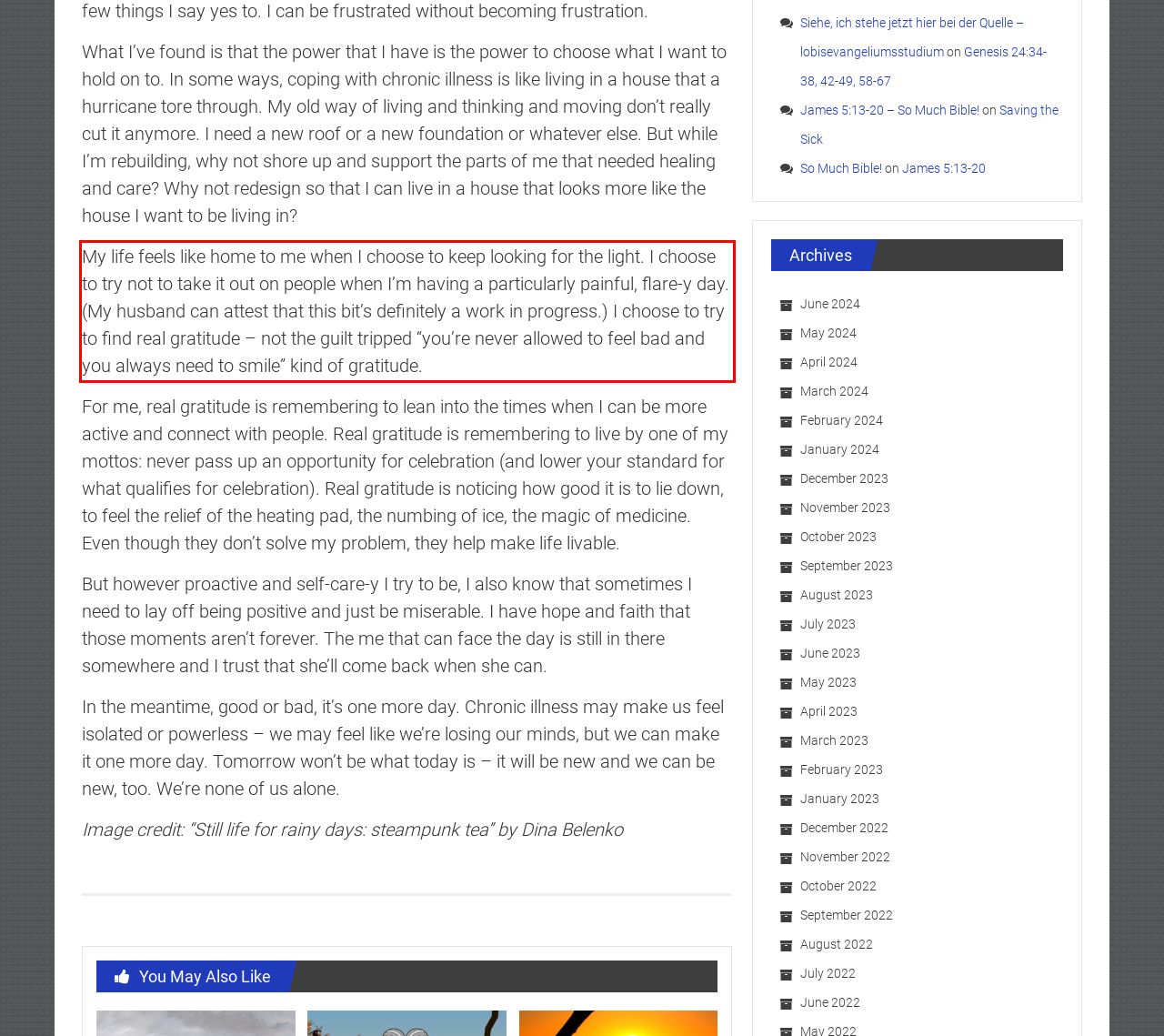There is a UI element on the webpage screenshot marked by a red bounding box. Extract and generate the text content from within this red box.

My life feels like home to me when I choose to keep looking for the light. I choose to try not to take it out on people when I’m having a particularly painful, flare-y day. (My husband can attest that this bit’s definitely a work in progress.) I choose to try to find real gratitude – not the guilt tripped “you’re never allowed to feel bad and you always need to smile” kind of gratitude.